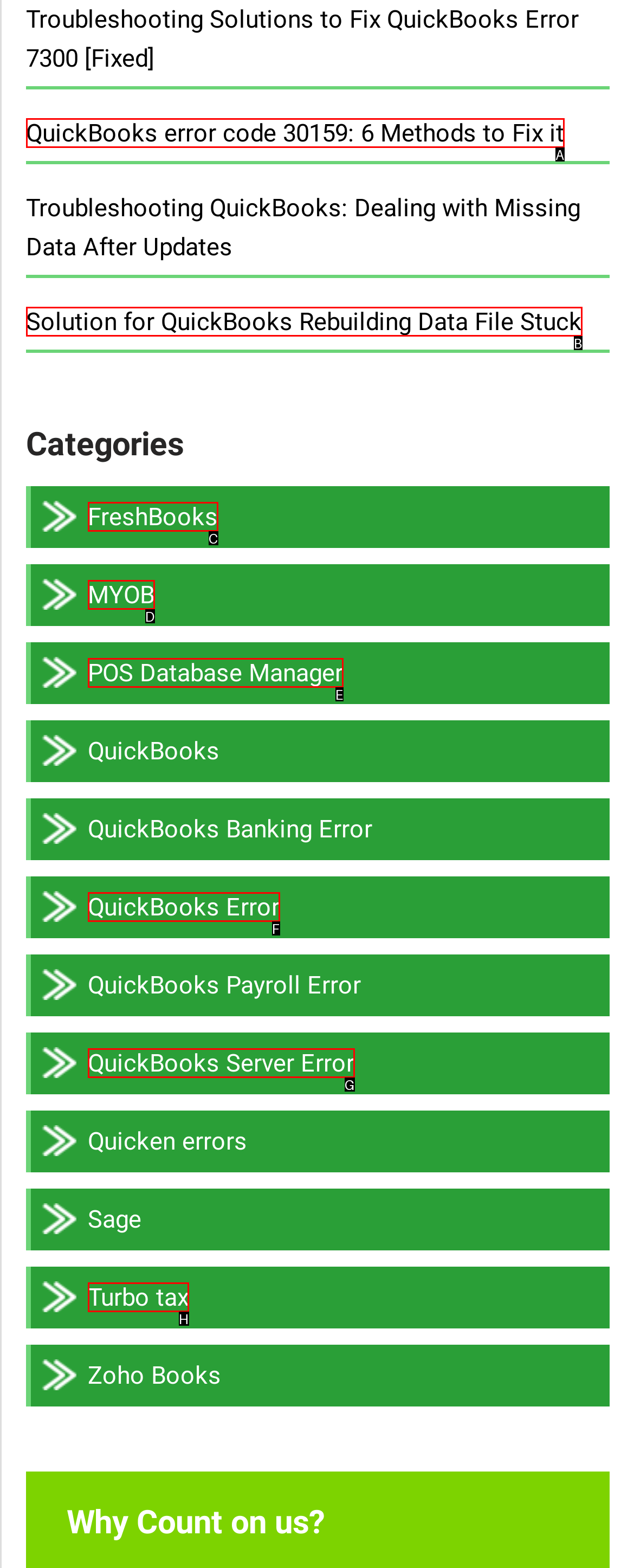Using the given description: Turbo tax, identify the HTML element that corresponds best. Answer with the letter of the correct option from the available choices.

H